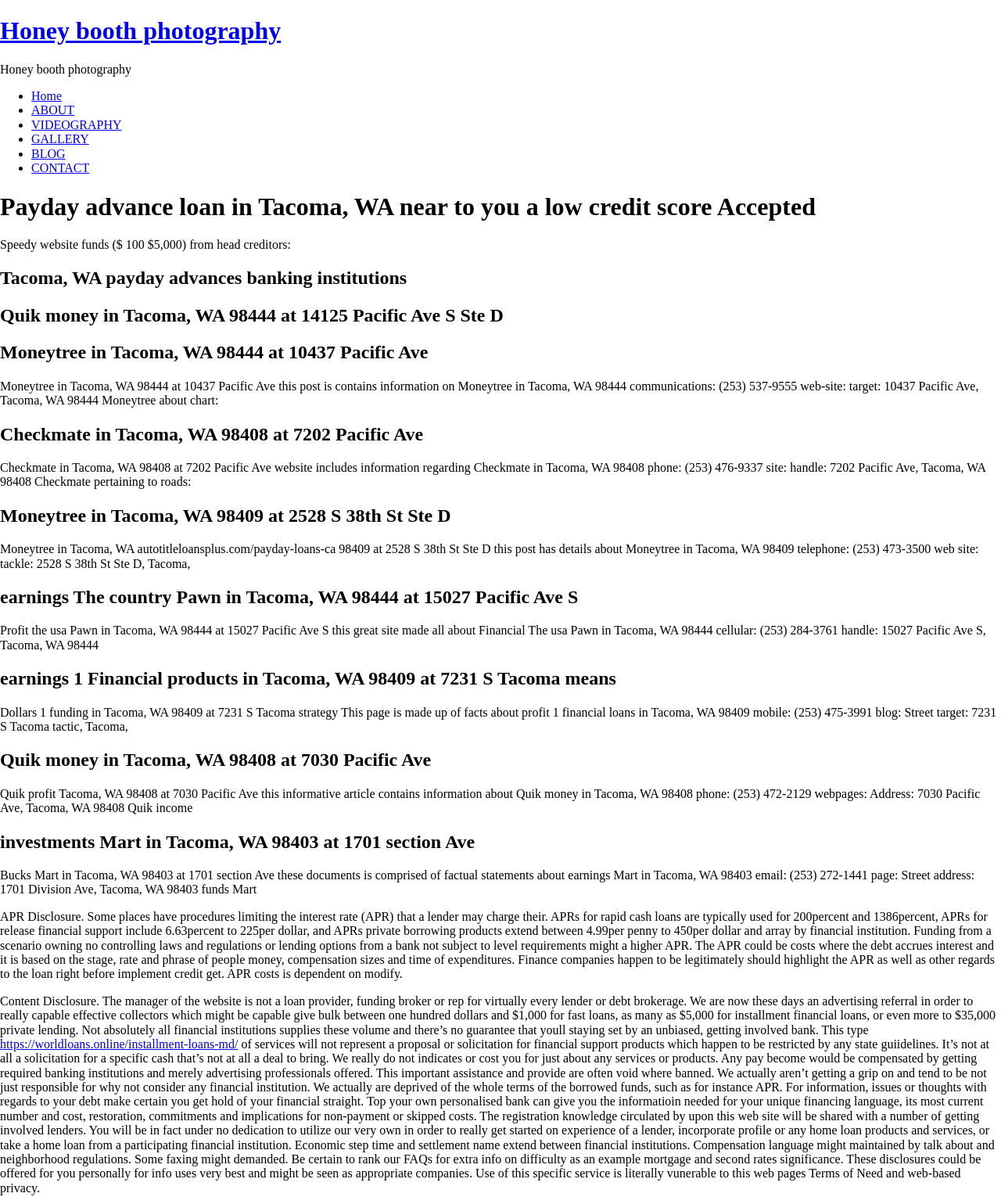Elaborate on the webpage's design and content in a detailed caption.

This webpage appears to be a photography website, specifically Honey Booth Photography, with a focus on payday advance loans in Tacoma, WA. At the top of the page, there is a heading with the website's name, followed by a navigation menu with links to Home, ABOUT, VIDEOGRAPHY, GALLERY, BLOG, and CONTACT.

Below the navigation menu, there is a header section with a title "Payday advance loan in Tacoma, WA near to you a low credit score Accepted". This section takes up the full width of the page.

The main content of the page is divided into several sections, each with a heading and a brief description of a payday loan provider in Tacoma, WA. There are a total of 9 sections, each with a heading and a static text description. The headings include "Tacoma, WA payday advances banking institutions", "Quik money in Tacoma, WA 98444 at 14125 Pacific Ave S Ste D", "Moneytree in Tacoma, WA 98444 at 10437 Pacific Ave", and so on.

Each section provides information about a specific payday loan provider, including their address, phone number, and website. The descriptions are brief and to the point, providing essential information about each provider.

At the bottom of the page, there are two sections with static text. The first section provides an APR Disclosure, explaining the typical APR ranges for different types of loans. The second section provides a Content Disclosure, explaining that the website is not a lender or loan broker and that the information provided is for informational purposes only.

There is also a link to an external website, https://worldloans.online/installment-loans-md/, which appears to be a related website offering installment loans in Maryland.